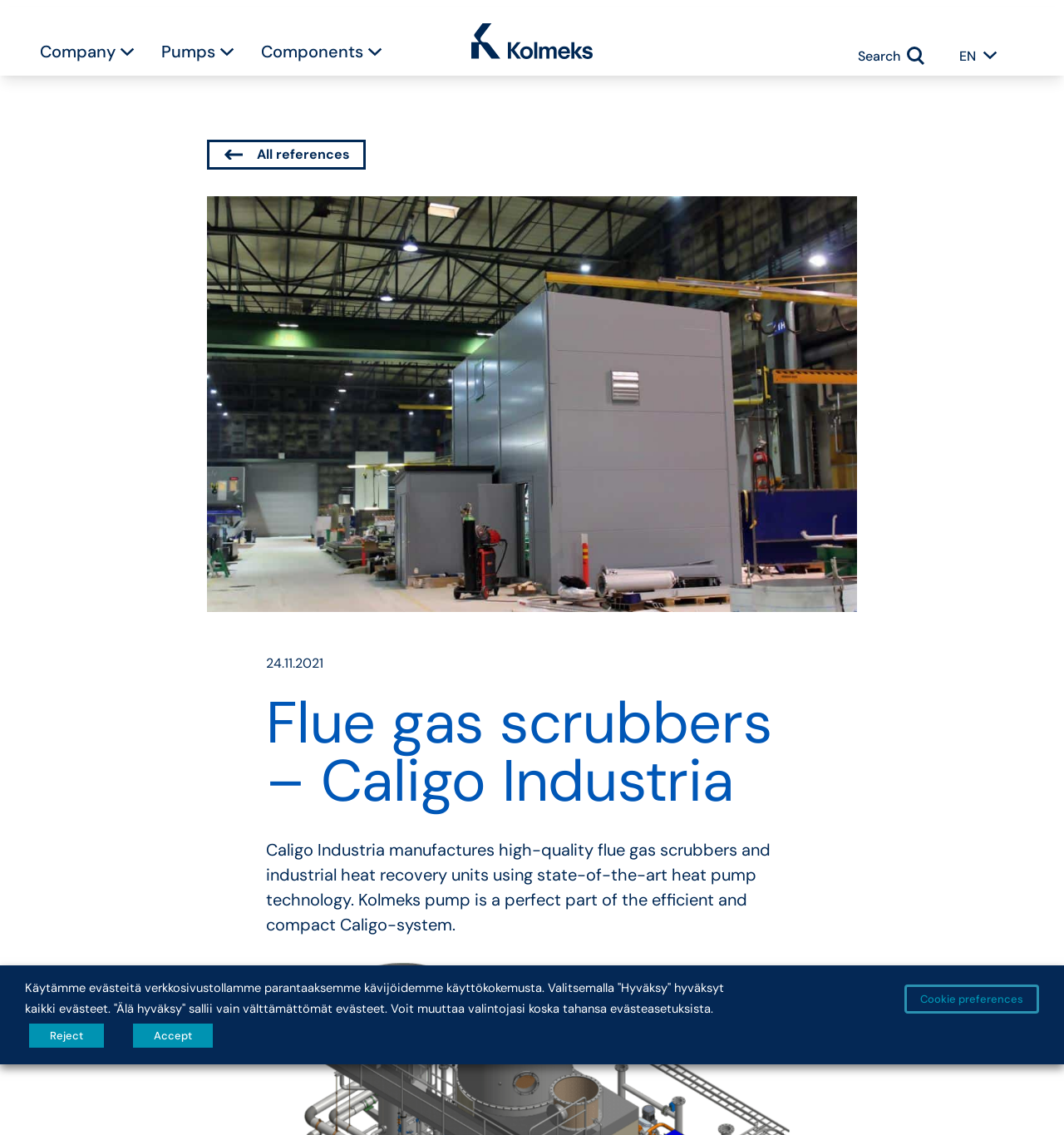Identify the bounding box coordinates of the clickable section necessary to follow the following instruction: "Toggle language dropdown". The coordinates should be presented as four float numbers from 0 to 1, i.e., [left, top, right, bottom].

[0.902, 0.041, 0.917, 0.061]